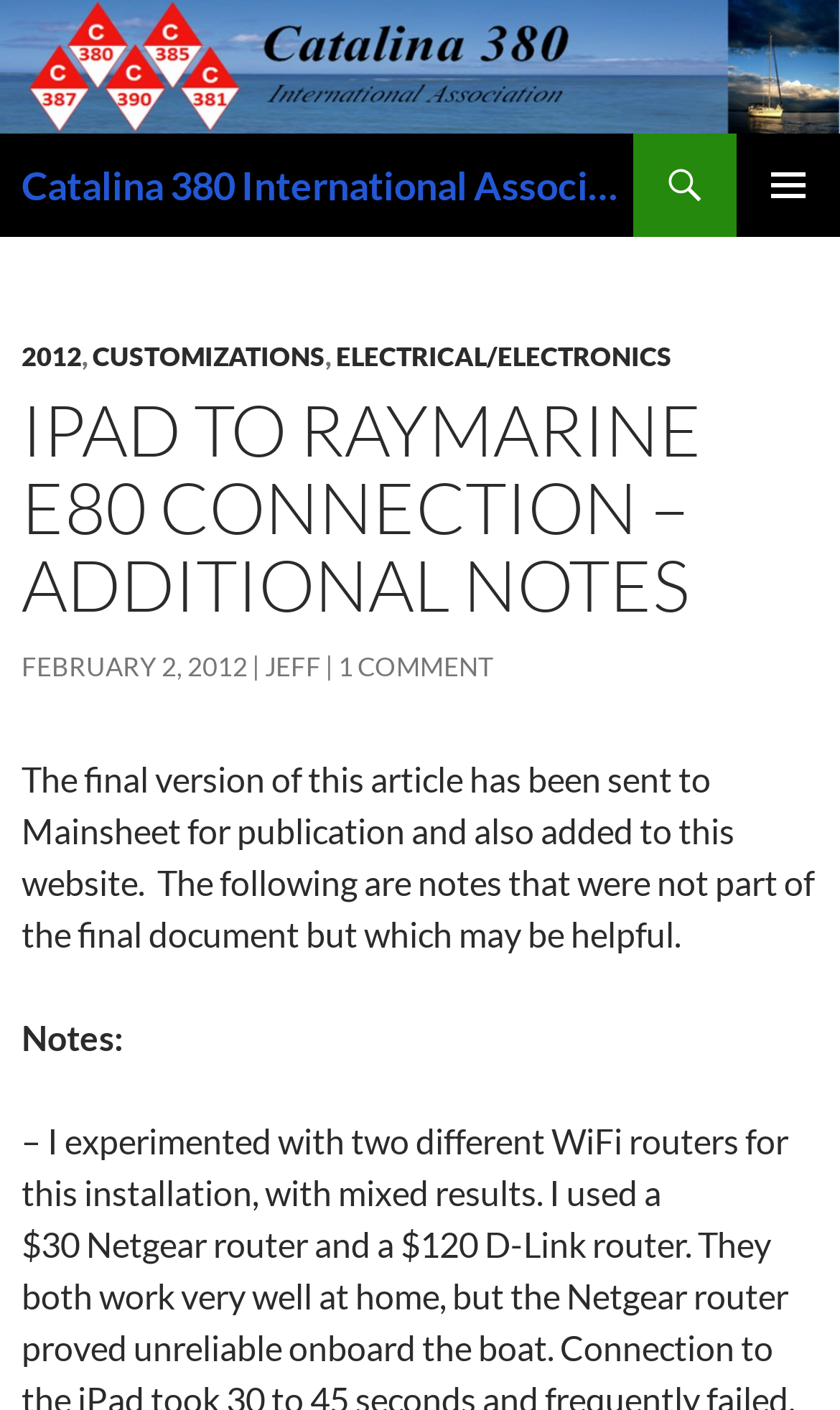Please analyze the image and give a detailed answer to the question:
How many comments are there on the article?

The number of comments can be found below the article title, where it is written as '1 COMMENT'.